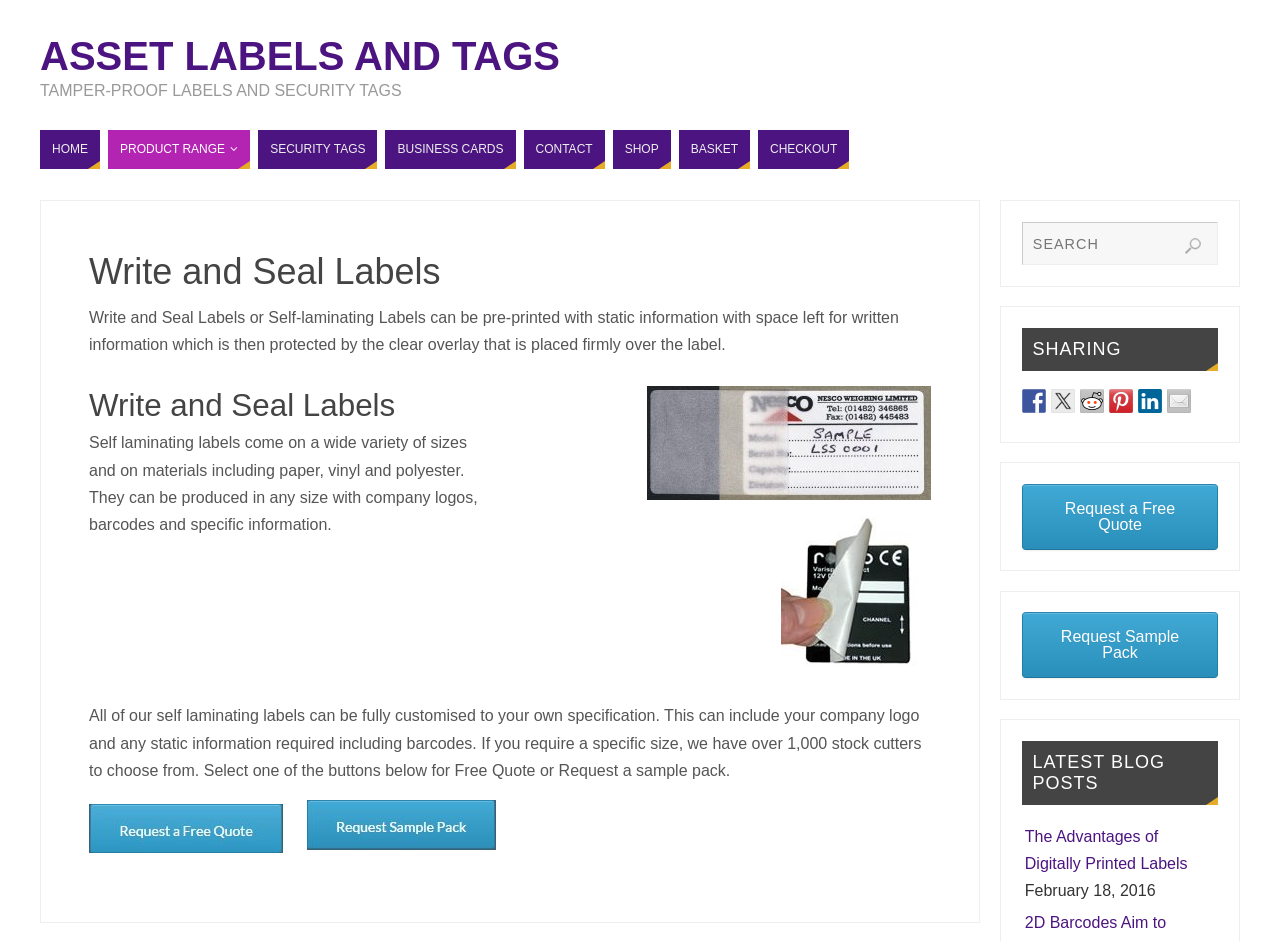Use the details in the image to answer the question thoroughly: 
What is the date of the latest blog post?

I found the date 'February 18, 2016' associated with the latest blog post title 'The Advantages of Digitally Printed Labels' under the 'LATEST BLOG POSTS' heading, which indicates the date of the latest blog post.